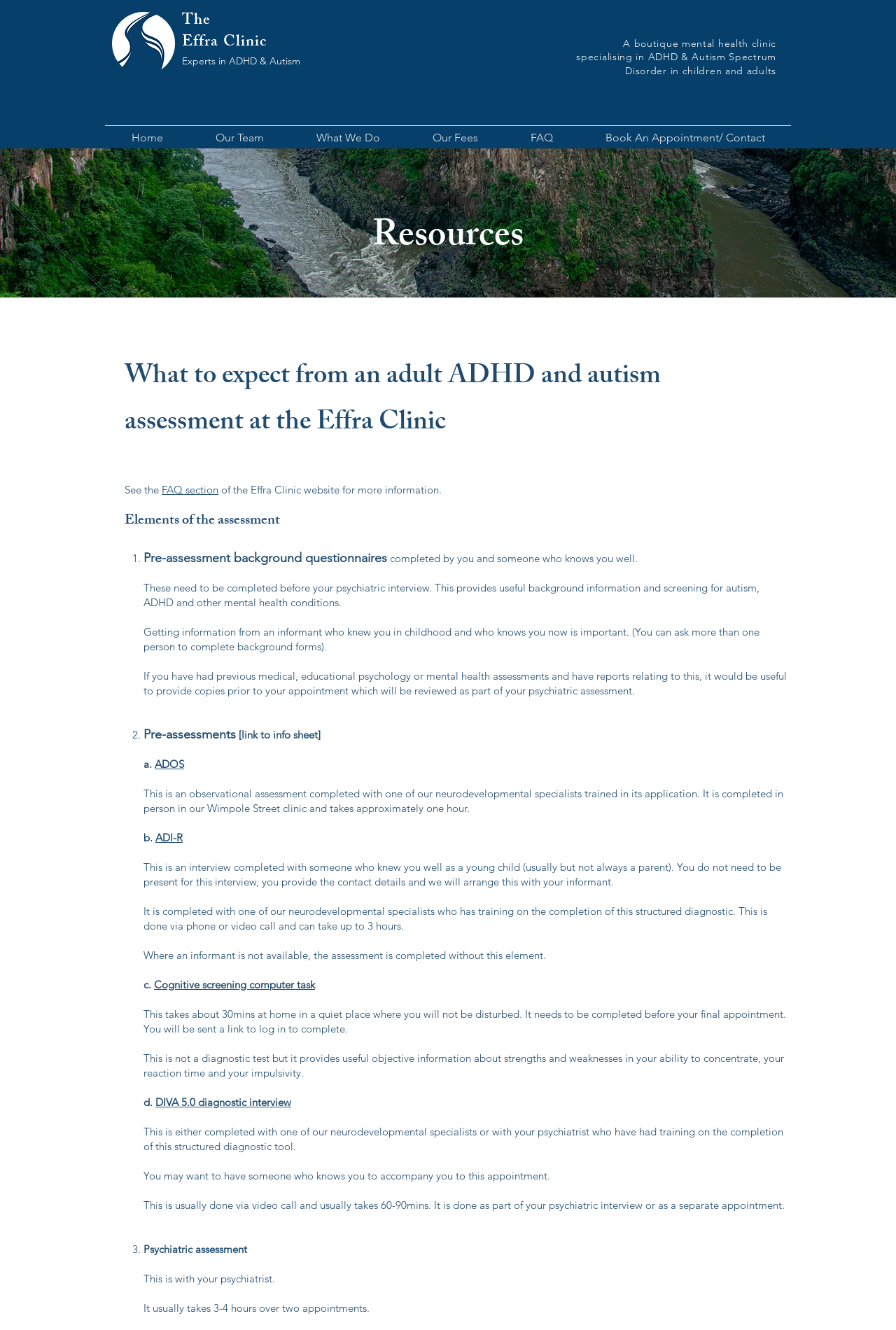How long does the psychiatric assessment usually take?
Answer the question with a detailed and thorough explanation.

The psychiatric assessment usually takes 3-4 hours over two appointments, as stated in the 'Psychiatric assessment' section of the webpage.